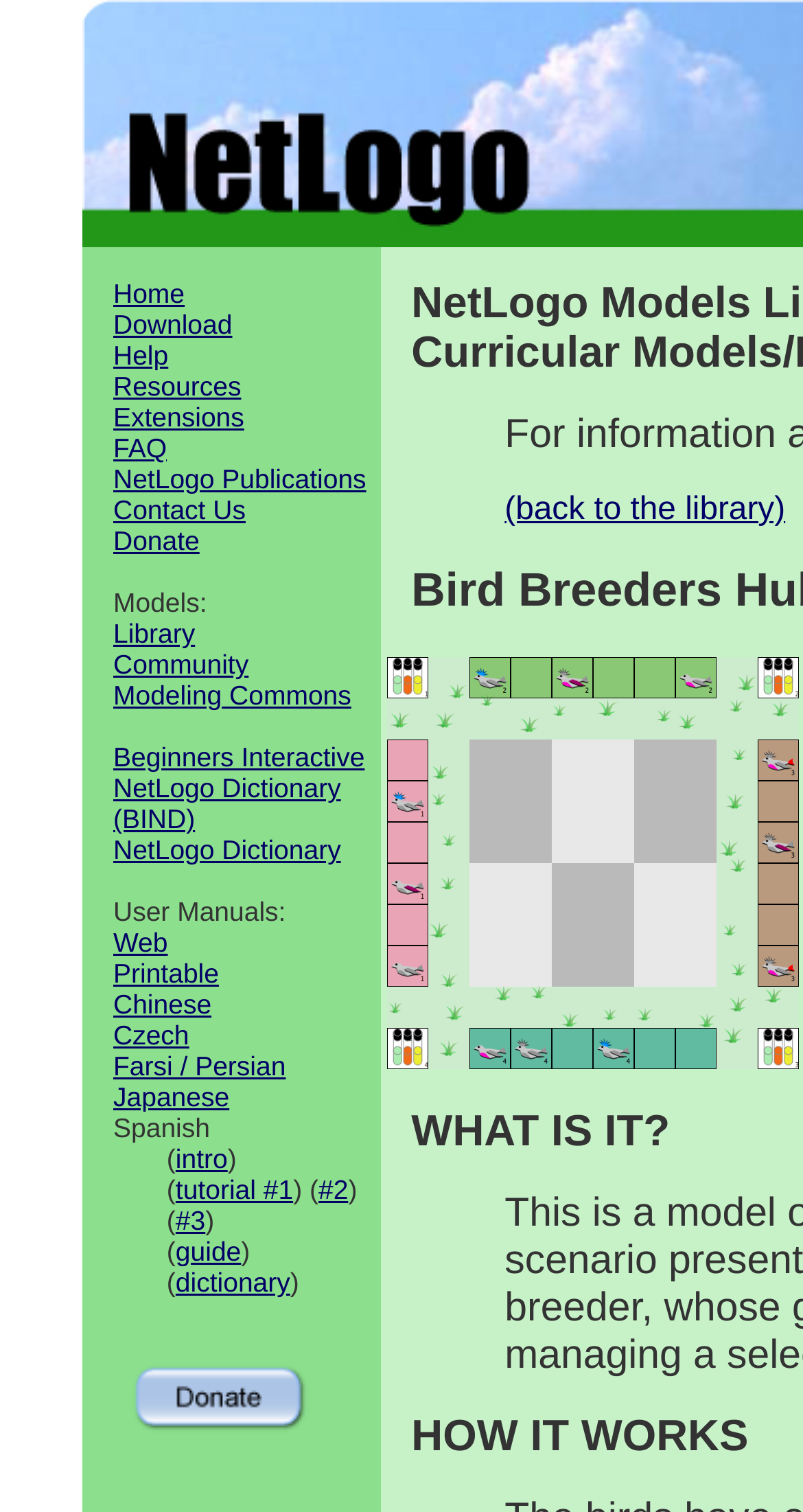How many links are there in the top navigation bar?
Answer the question with a single word or phrase derived from the image.

11